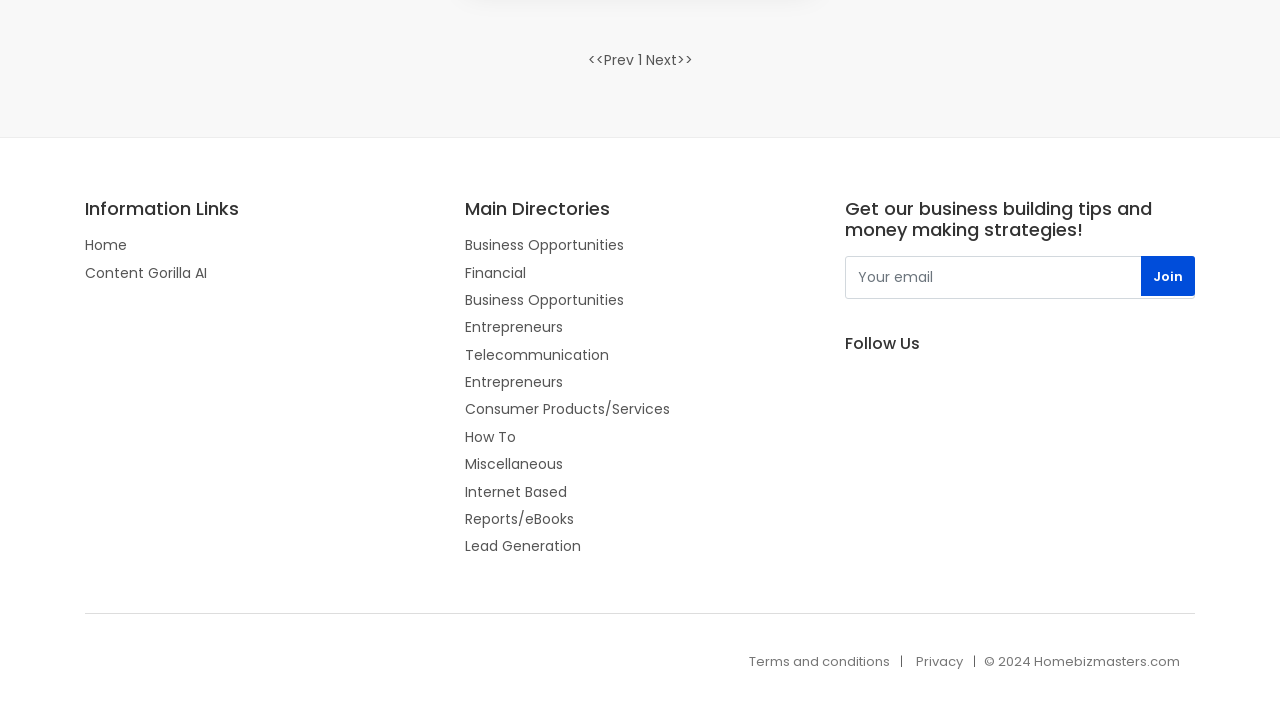Determine the bounding box coordinates of the target area to click to execute the following instruction: "View 'Terms and conditions'."

[0.585, 0.914, 0.695, 0.943]